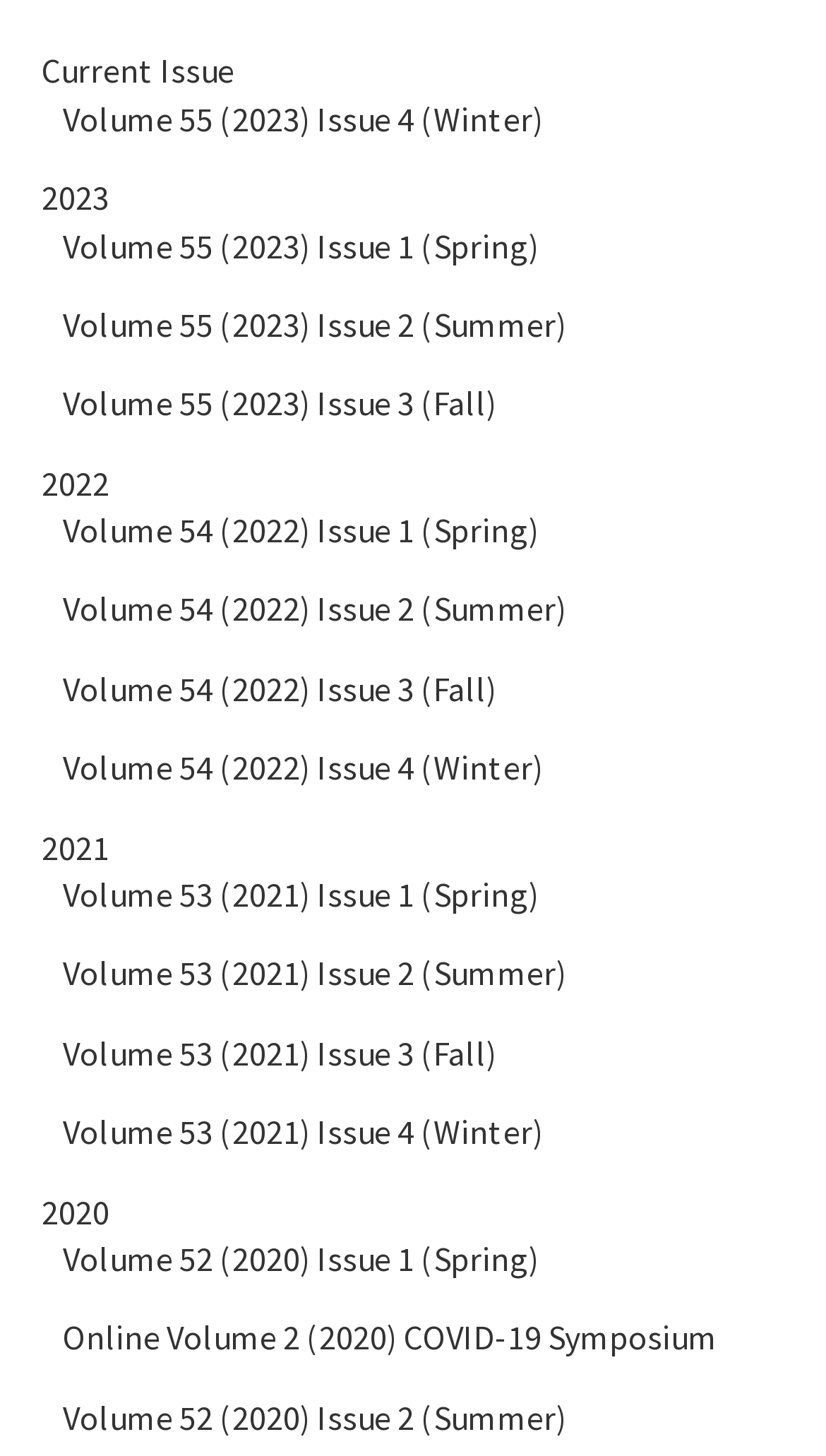Please specify the bounding box coordinates of the area that should be clicked to accomplish the following instruction: "Access Online Volume 2 COVID-19 Symposium". The coordinates should consist of four float numbers between 0 and 1, i.e., [left, top, right, bottom].

[0.076, 0.904, 0.868, 0.933]